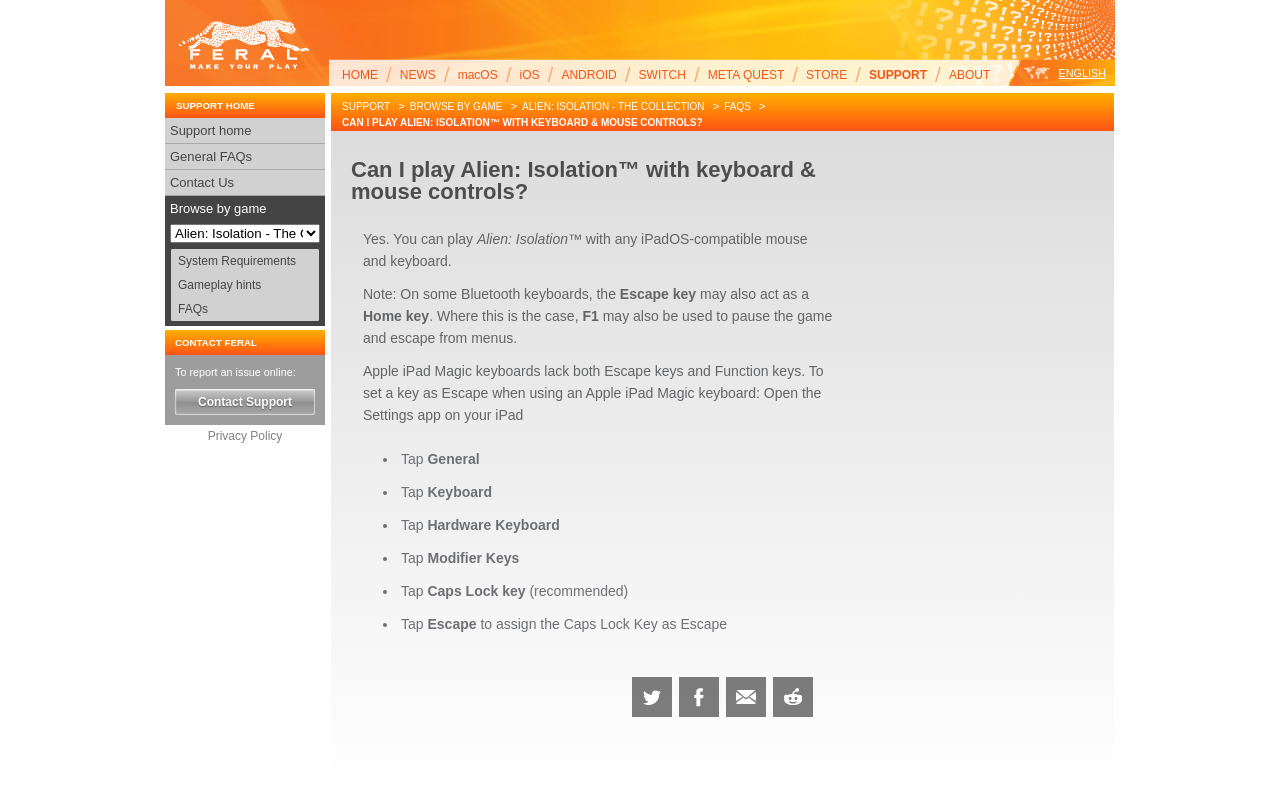What game is the FAQ about?
Refer to the image and provide a one-word or short phrase answer.

Alien: Isolation